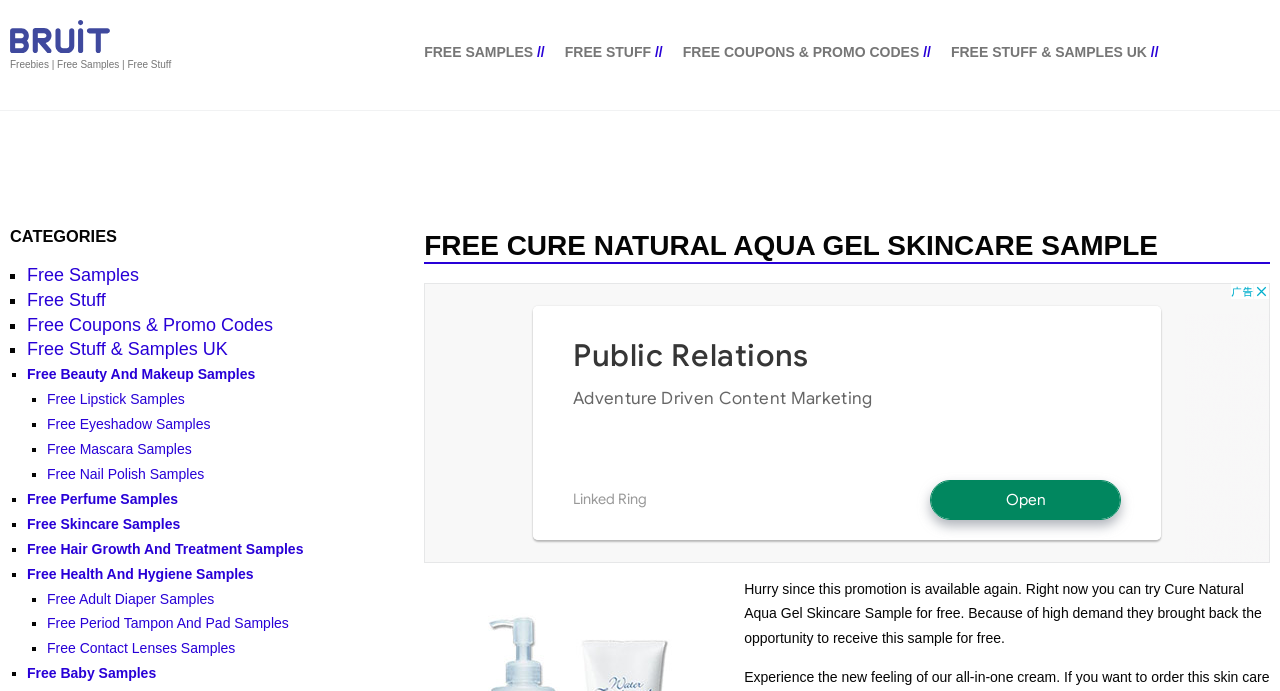Indicate the bounding box coordinates of the element that needs to be clicked to satisfy the following instruction: "Click on 'FREE CURE NATURAL AQUA GEL SKINCARE SAMPLE'". The coordinates should be four float numbers between 0 and 1, i.e., [left, top, right, bottom].

[0.331, 0.332, 0.992, 0.382]